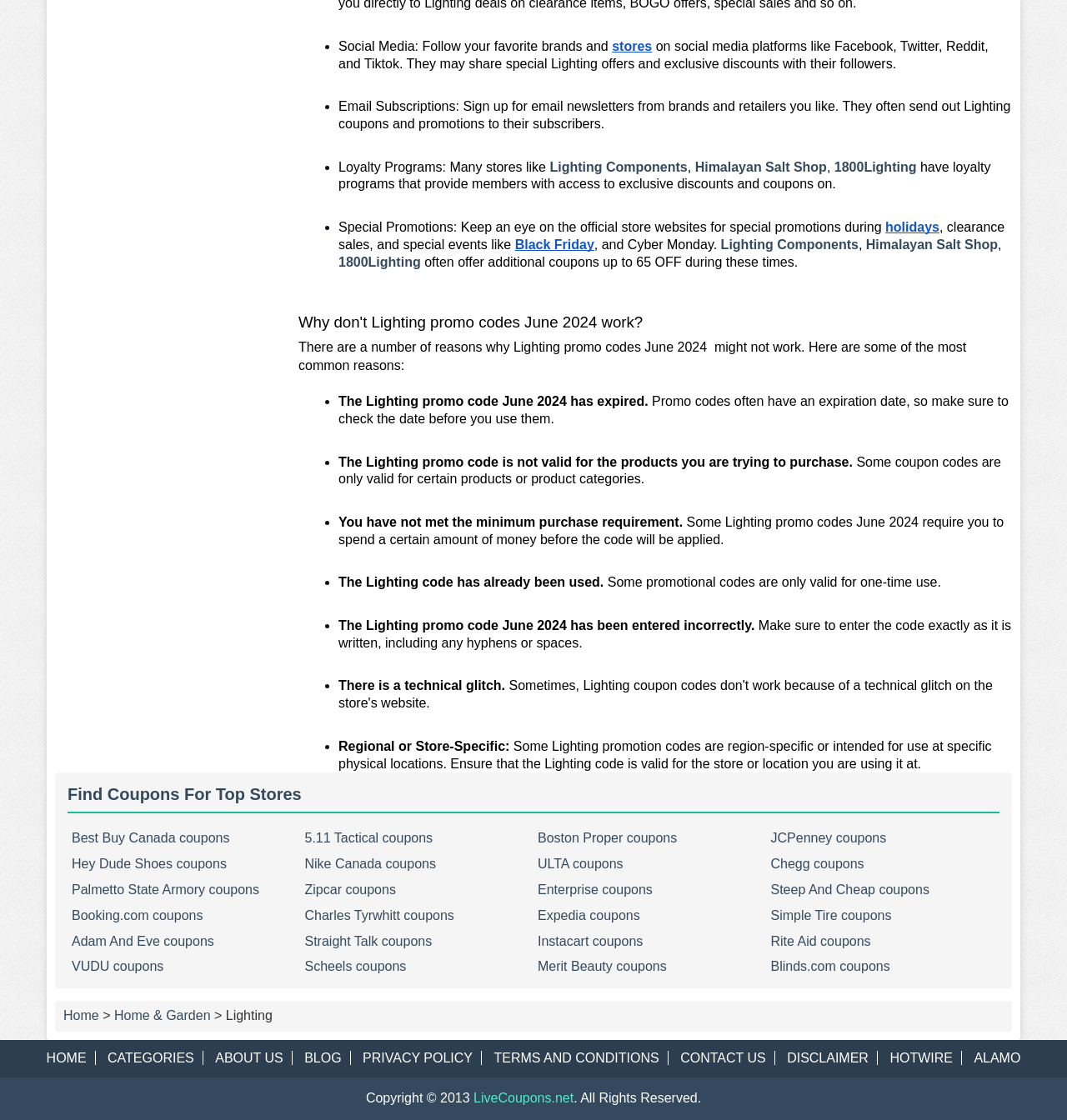Based on the image, provide a detailed response to the question:
What type of events may offer additional coupons?

The webpage mentions that stores often offer additional coupons up to 65% OFF during holidays and special events like Black Friday and Cyber Monday, which is a common practice for many retailers.